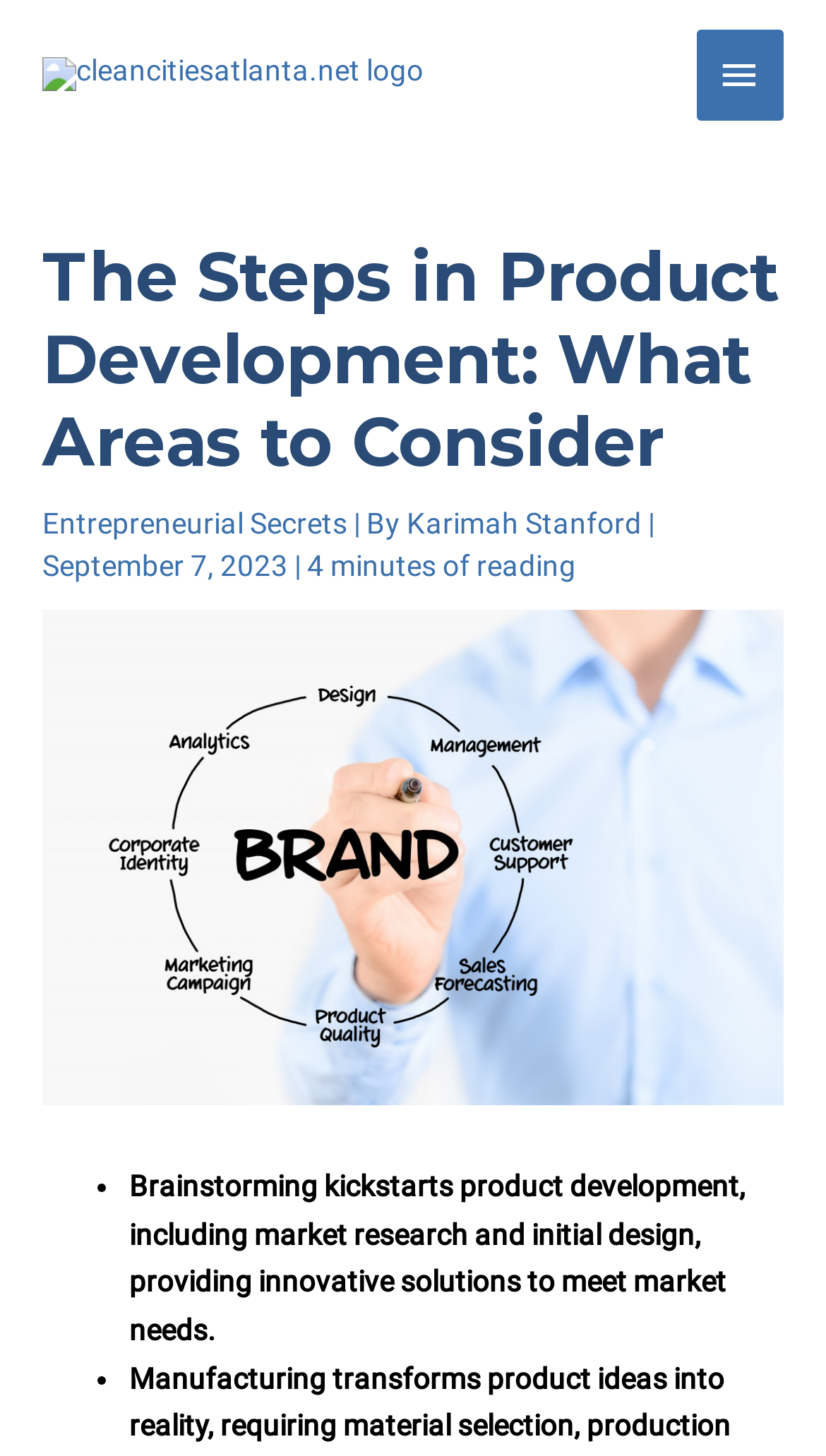What is the website's logo?
From the details in the image, provide a complete and detailed answer to the question.

The website's logo can be found by looking at the top-left corner of the webpage, which is an image with the text 'cleancitiesatlanta.net logo'.